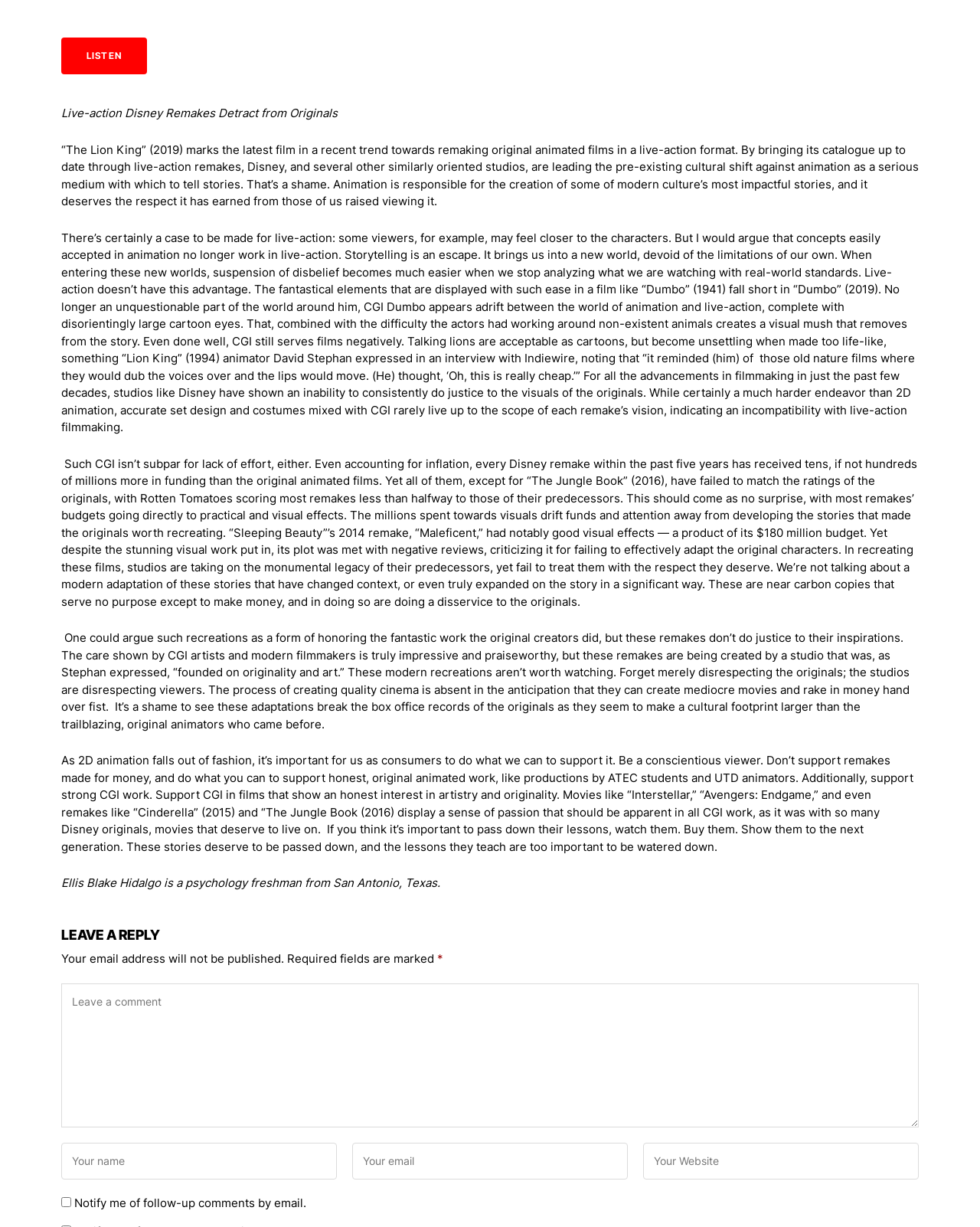Predict the bounding box for the UI component with the following description: "Listen".

[0.062, 0.031, 0.15, 0.061]